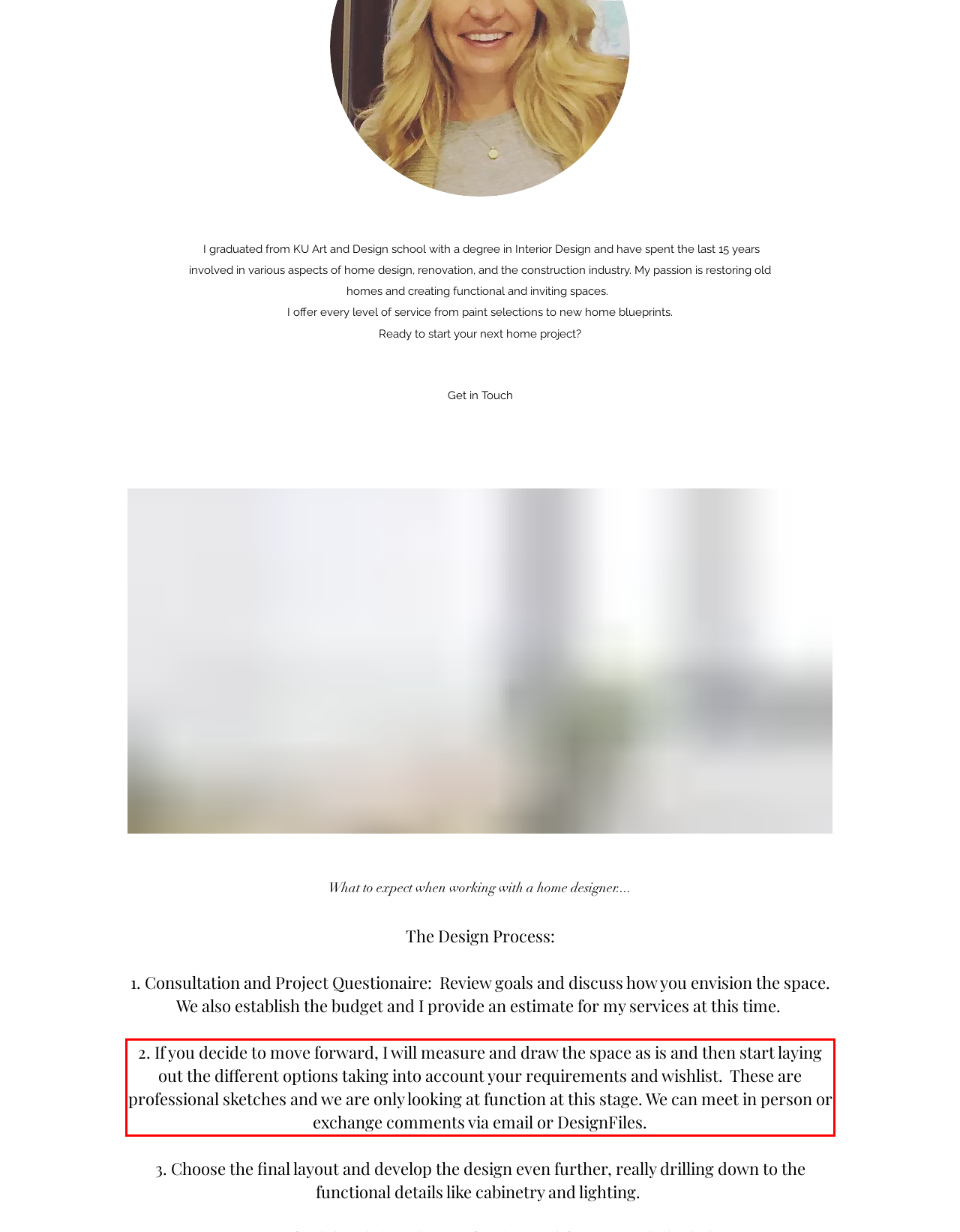View the screenshot of the webpage and identify the UI element surrounded by a red bounding box. Extract the text contained within this red bounding box.

2. If you decide to move forward, I will measure and draw the space as is and then start laying out the different options taking into account your requirements and wishlist. These are professional sketches and we are only looking at function at this stage. We can meet in person or exchange comments via email or DesignFiles.